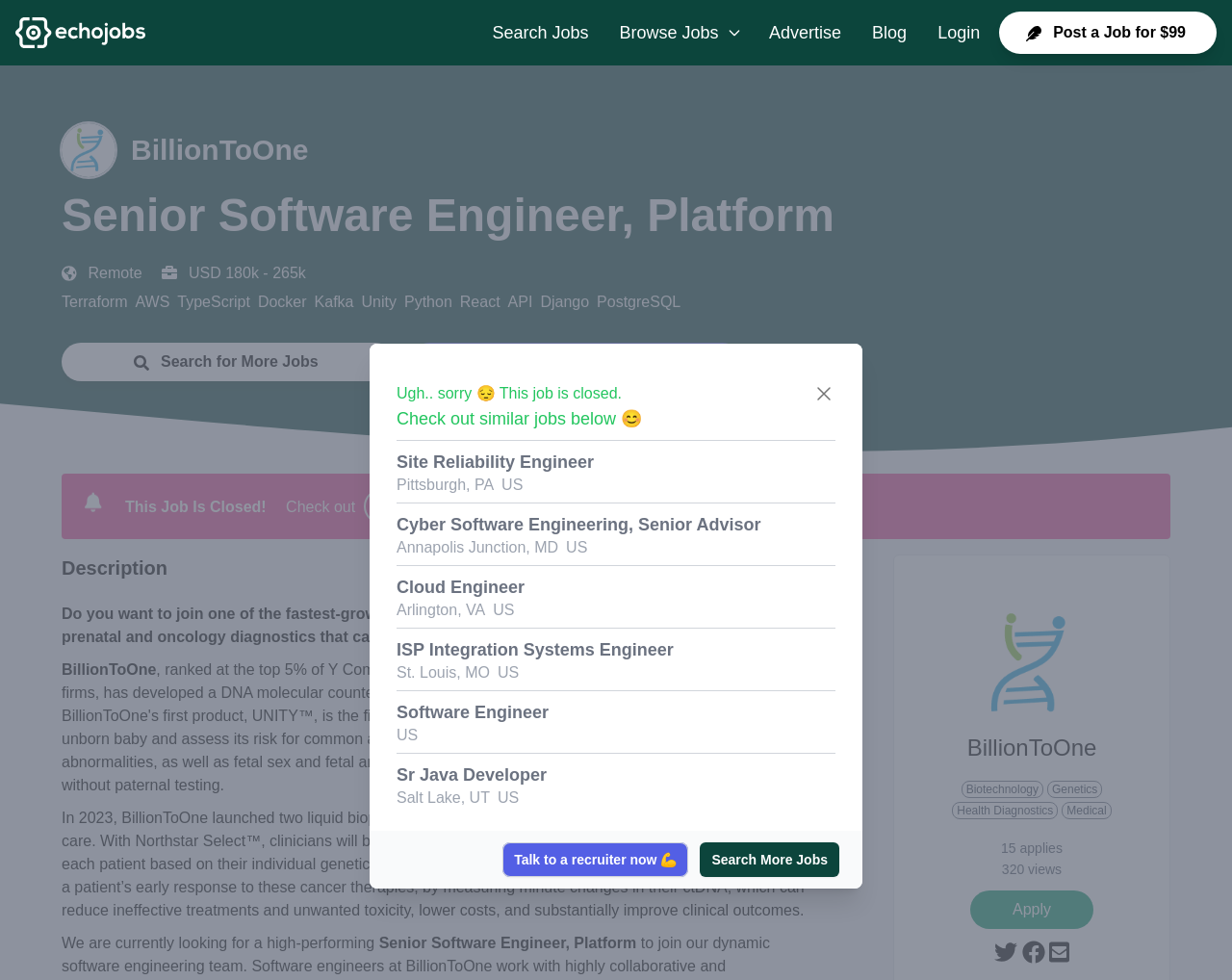Indicate the bounding box coordinates of the clickable region to achieve the following instruction: "Search for More Jobs."

[0.05, 0.35, 0.32, 0.389]